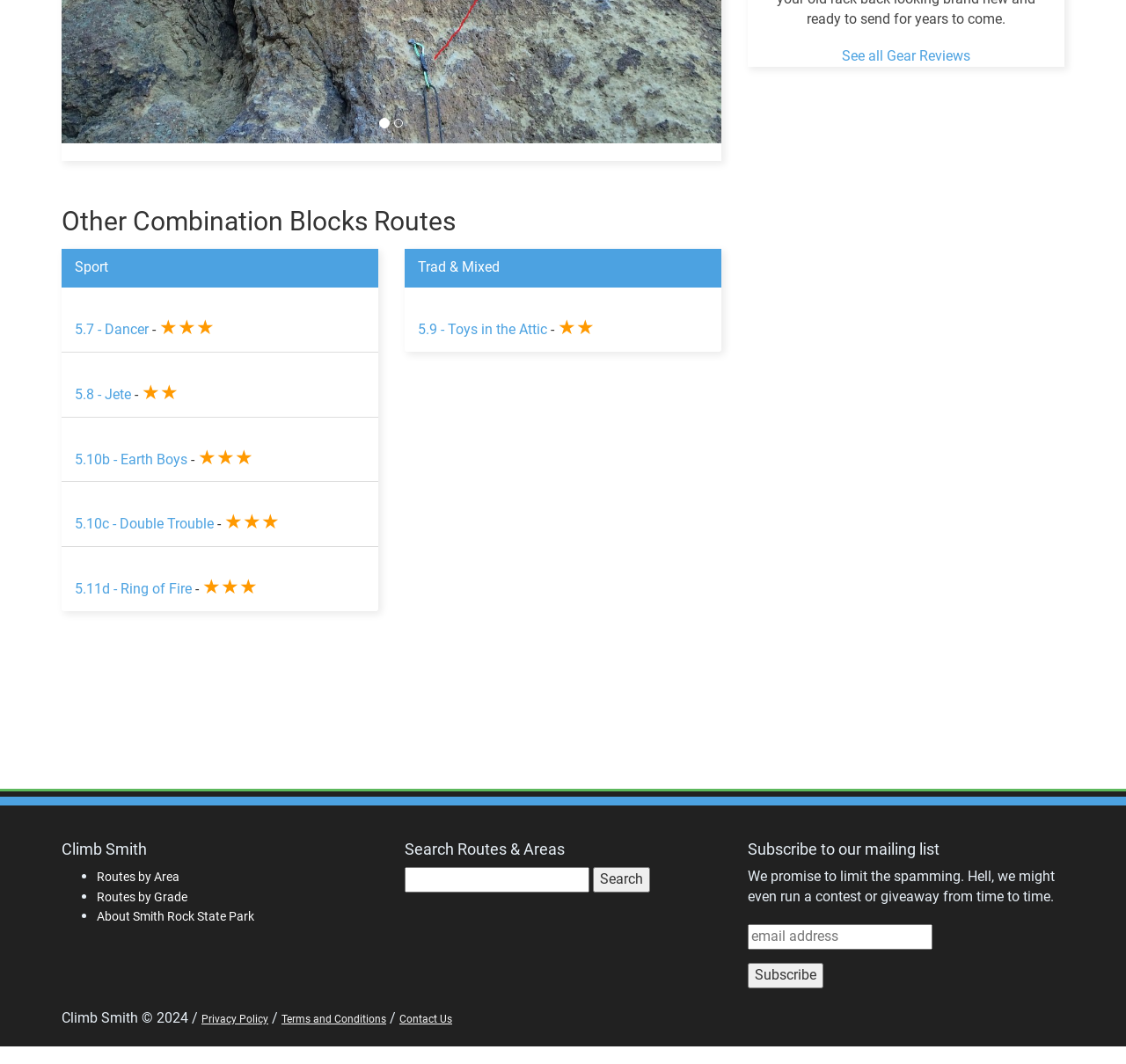Please specify the bounding box coordinates in the format (top-left x, top-left y, bottom-right x, bottom-right y), with values ranging from 0 to 1. Identify the bounding box for the UI component described as follows: 5.10c - Double Trouble

[0.066, 0.478, 0.324, 0.5]